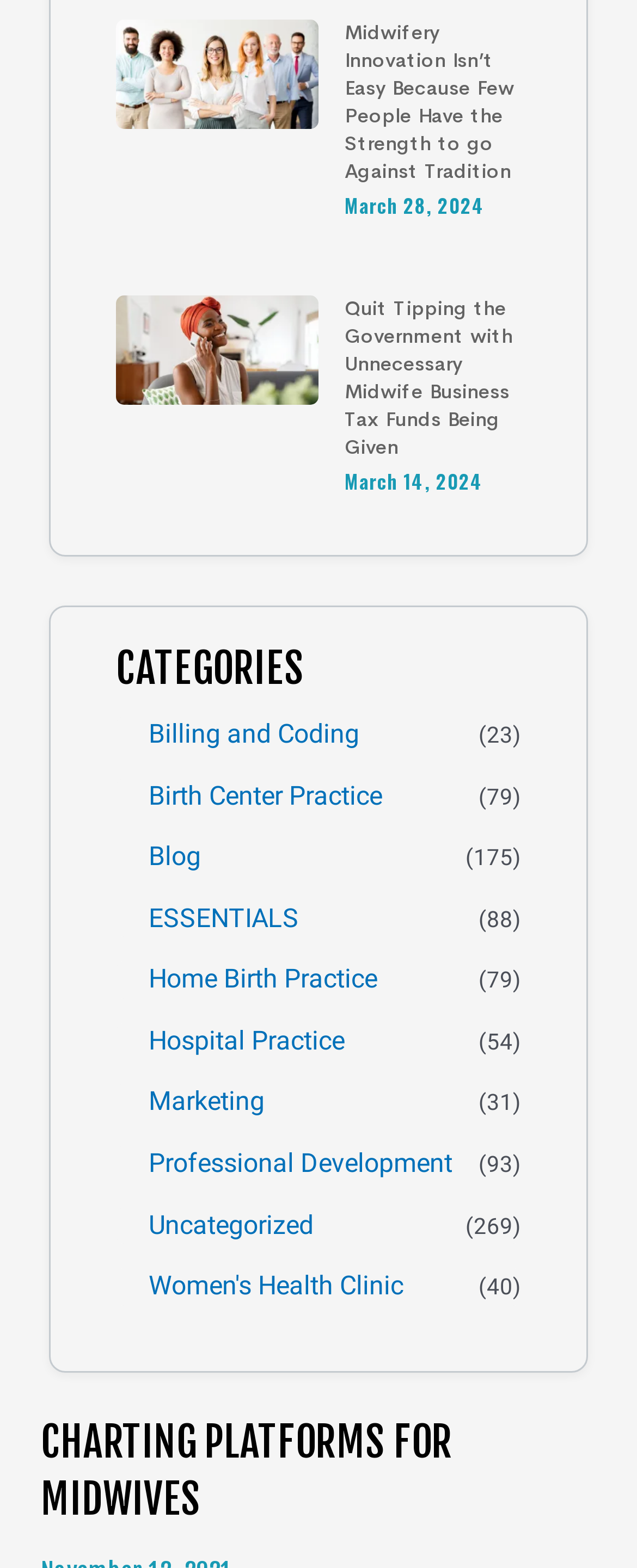How many articles are there in the 'Home Birth Practice' category?
Use the image to answer the question with a single word or phrase.

79